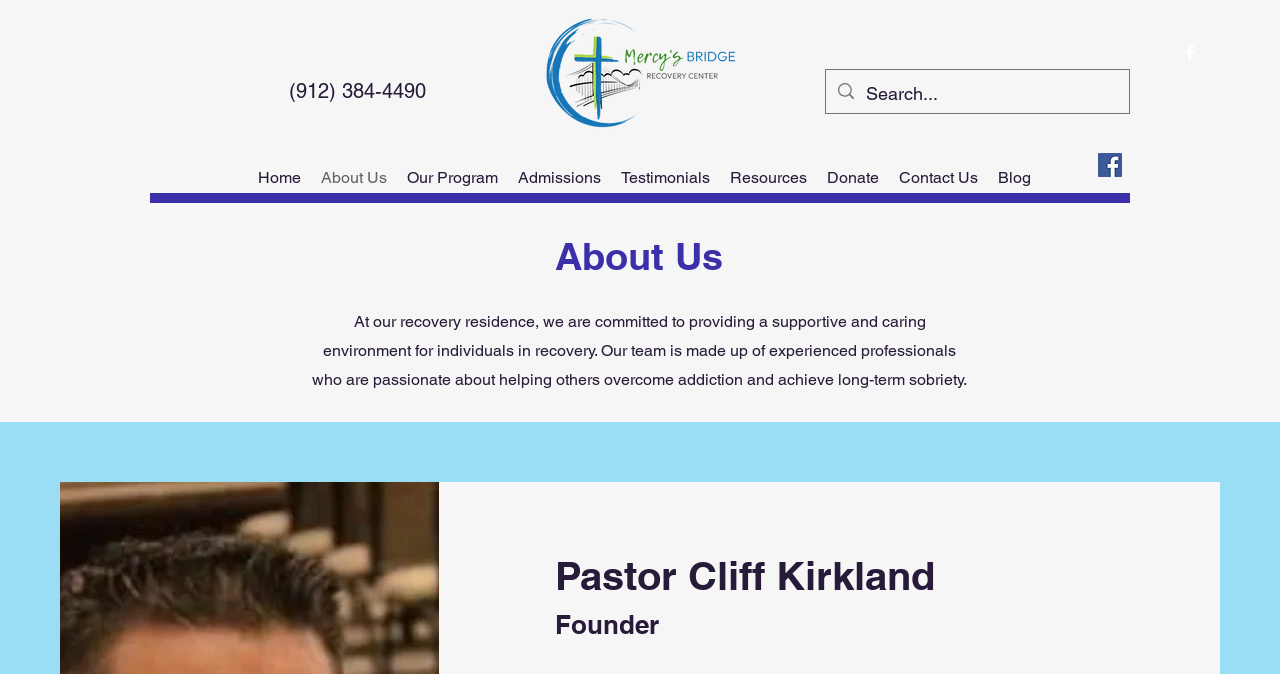What is the phone number on the webpage?
Answer the question using a single word or phrase, according to the image.

(912) 384-4490